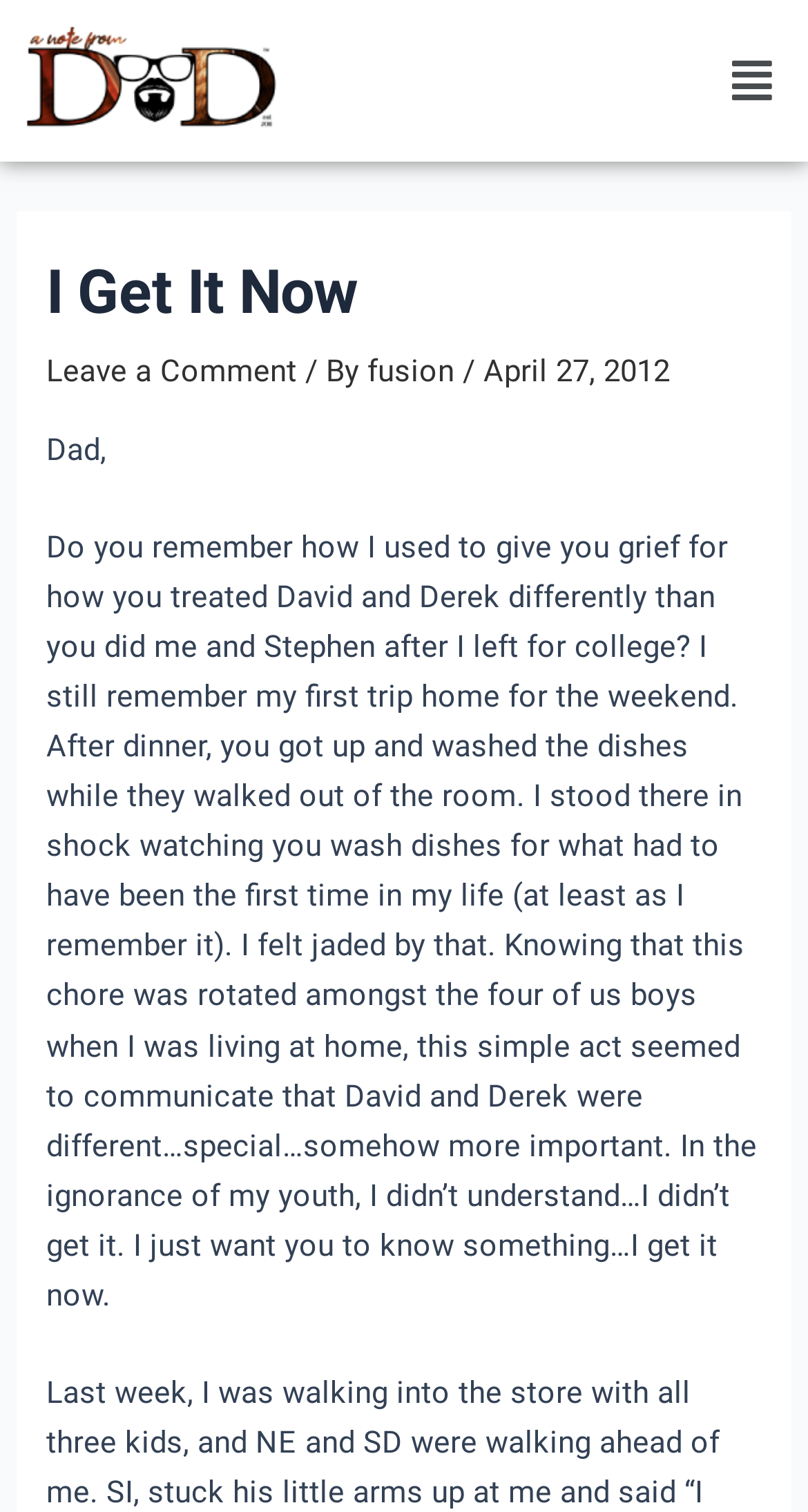How many brothers does the author have?
Using the image as a reference, give a one-word or short phrase answer.

3